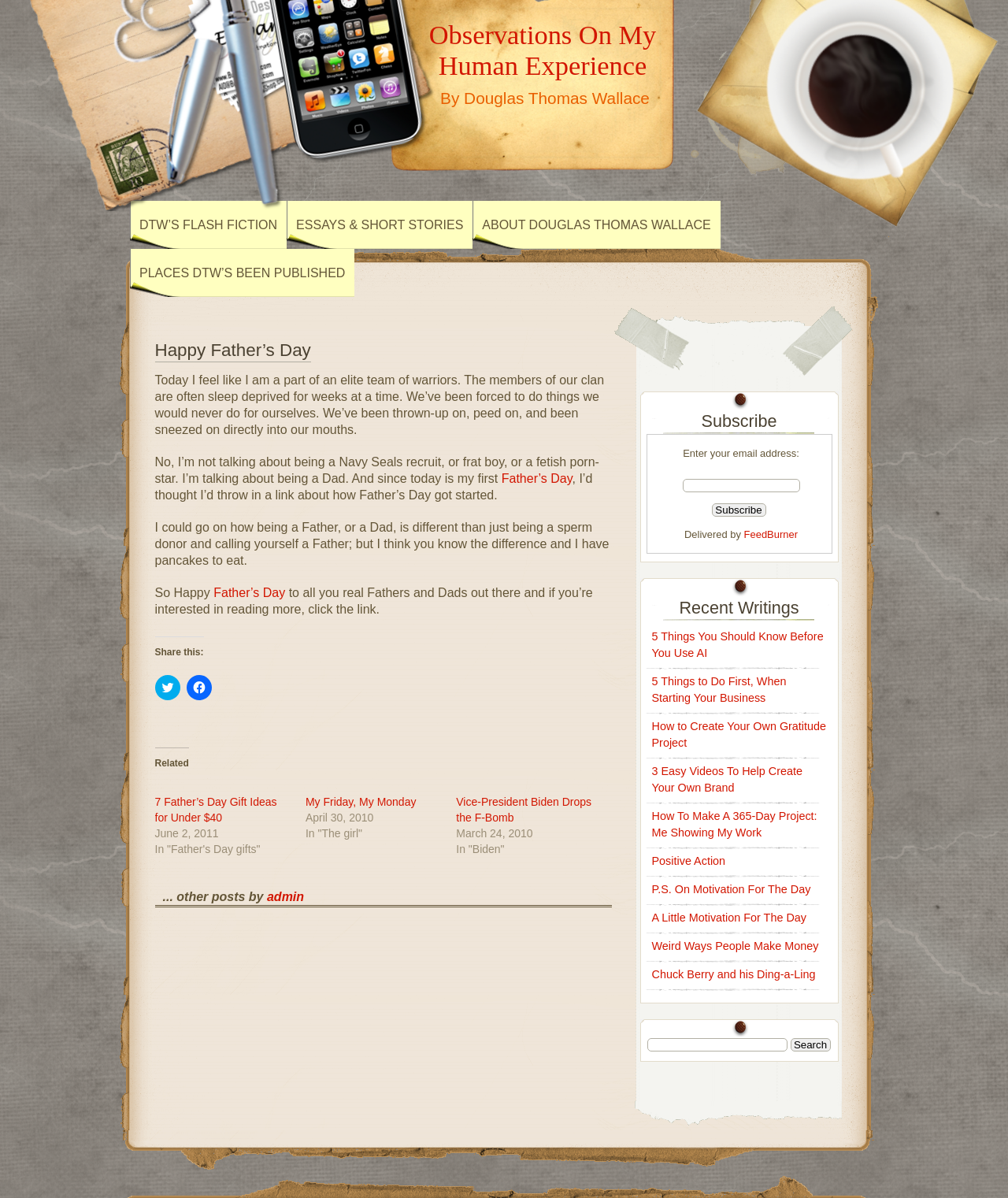What is the purpose of the search box?
Using the information from the image, answer the question thoroughly.

The search box is located at the bottom of the webpage and allows readers to search the blog by entering keywords in the textbox element and then clicking the 'Search' button.